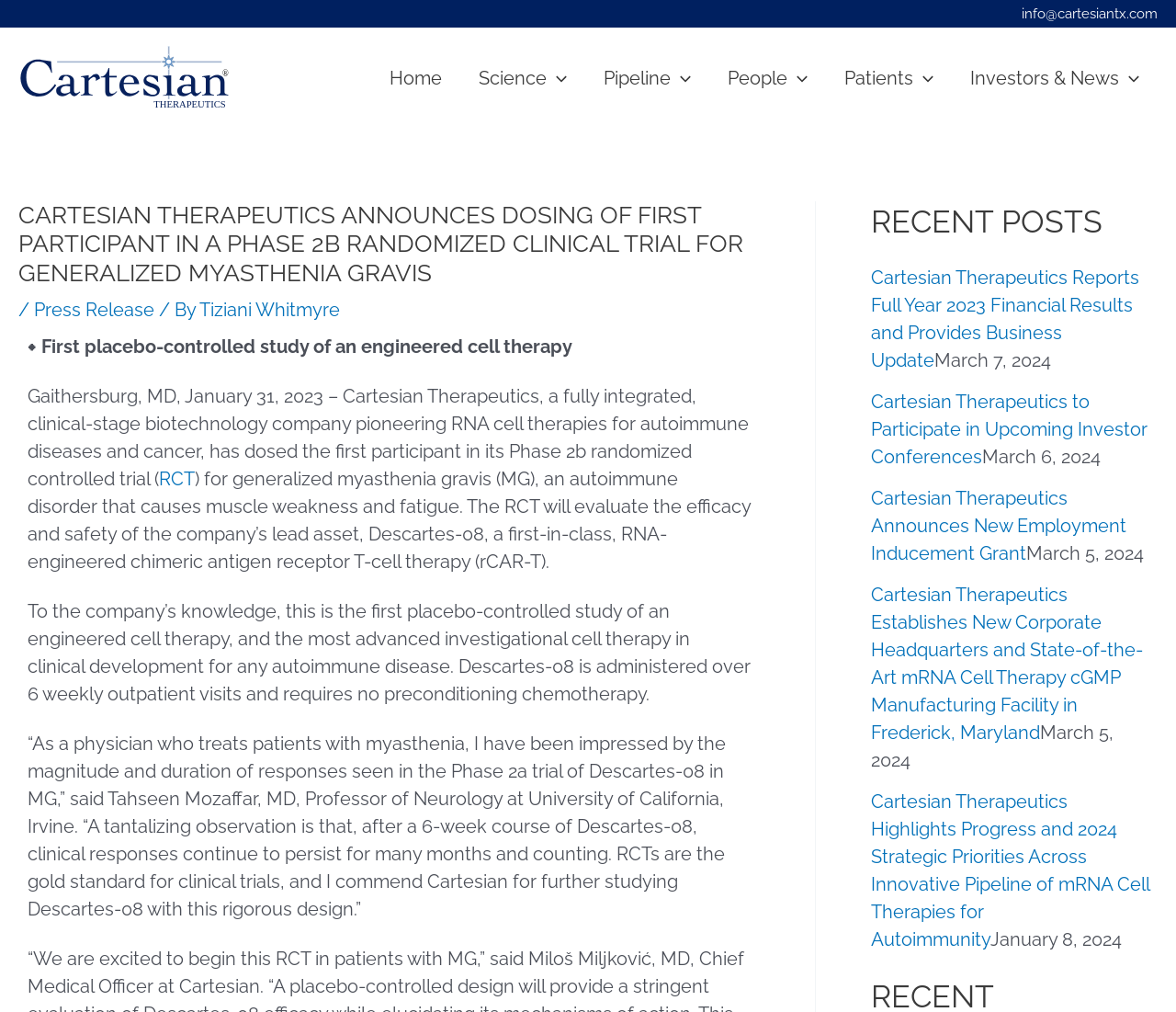Find the bounding box coordinates for the element that must be clicked to complete the instruction: "Click the Cartesian Logo". The coordinates should be four float numbers between 0 and 1, indicated as [left, top, right, bottom].

[0.016, 0.064, 0.196, 0.086]